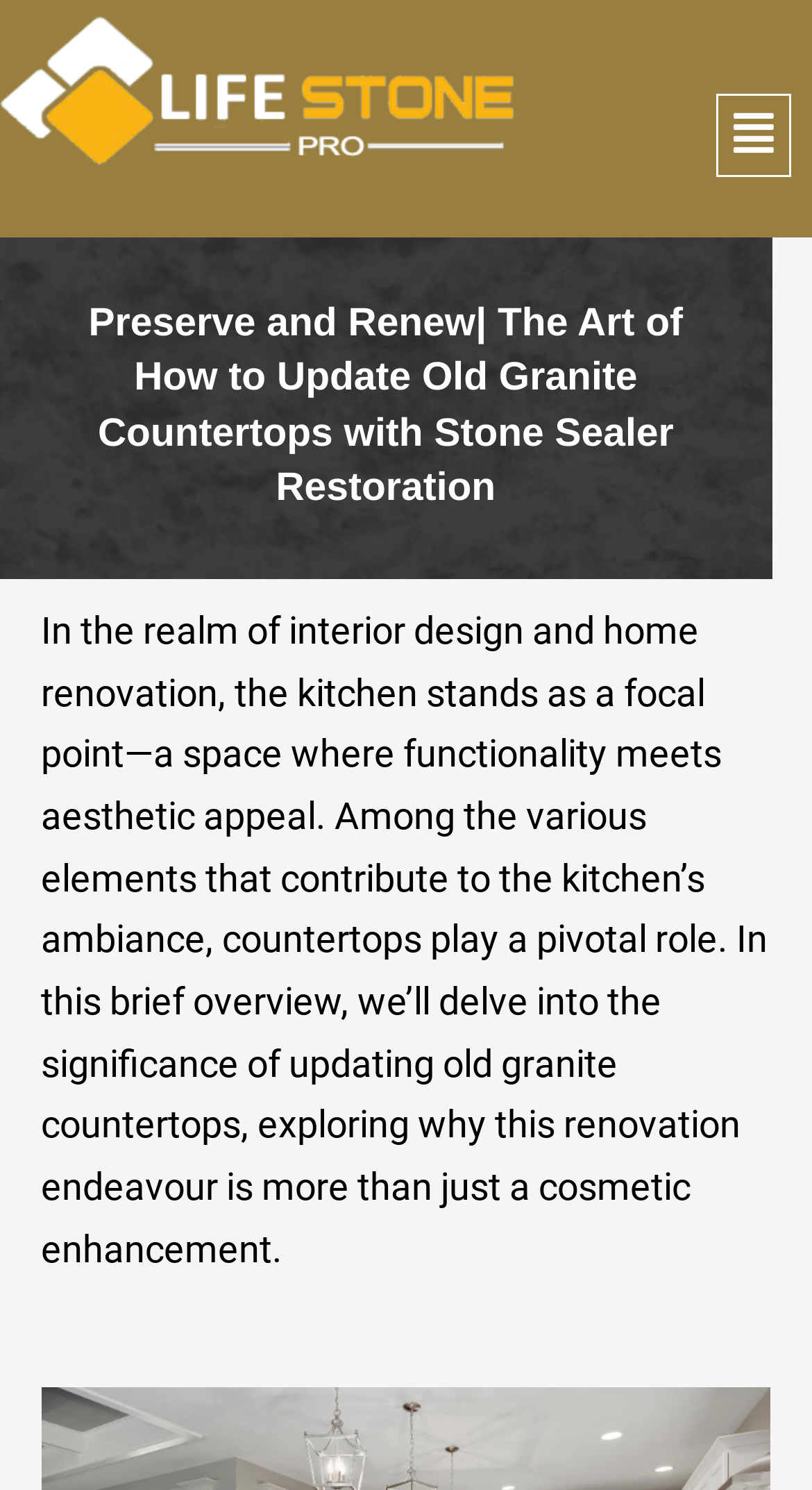Please determine the bounding box of the UI element that matches this description: Menu. The coordinates should be given as (top-left x, top-left y, bottom-right x, bottom-right y), with all values between 0 and 1.

[0.881, 0.062, 0.974, 0.119]